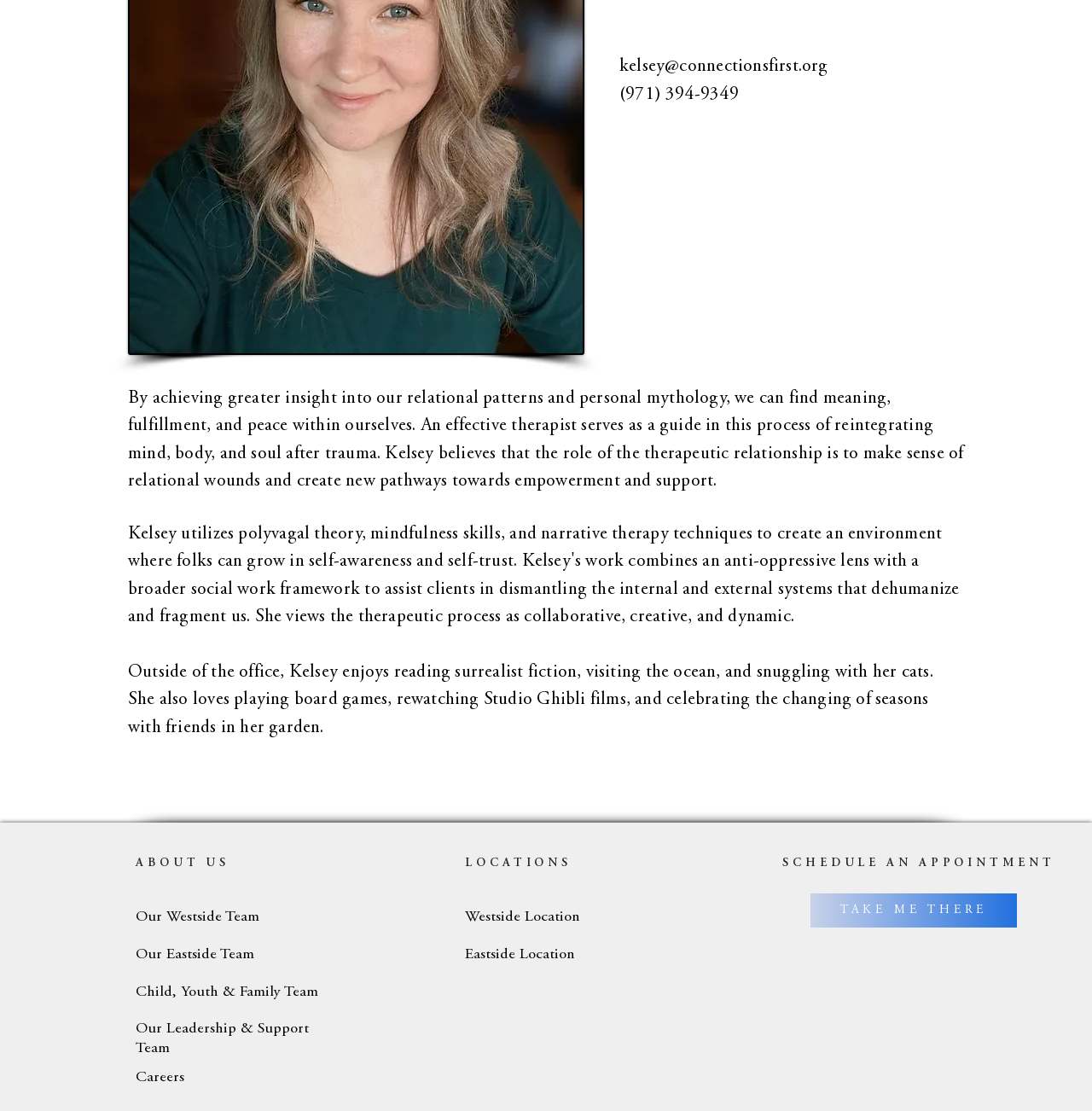Using the provided element description: "kelsey@connectionsfirst.org", determine the bounding box coordinates of the corresponding UI element in the screenshot.

[0.567, 0.052, 0.758, 0.068]